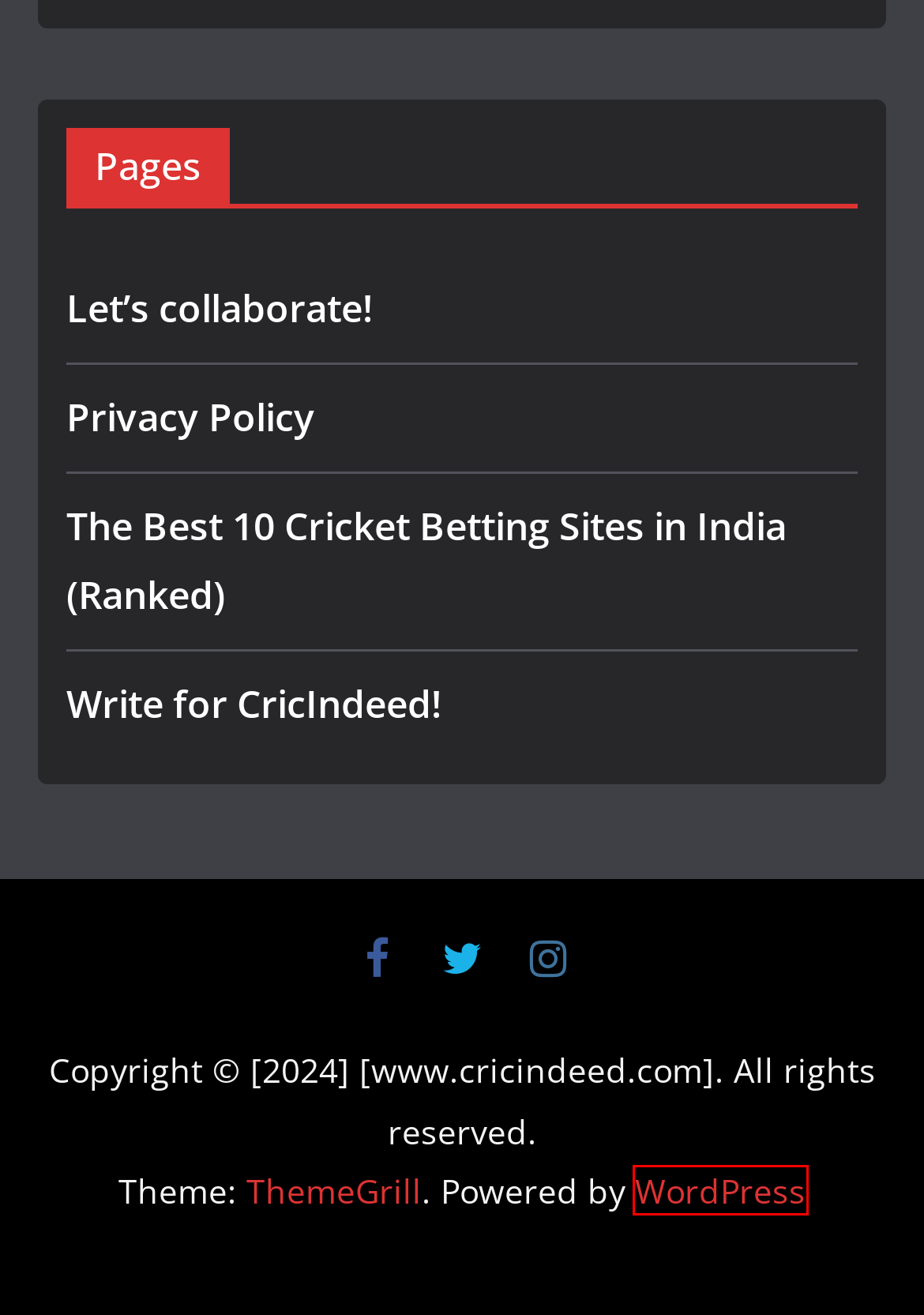Using the screenshot of a webpage with a red bounding box, pick the webpage description that most accurately represents the new webpage after the element inside the red box is clicked. Here are the candidates:
A. Top 10: Highest Powerplay Scores in IPL by Teams - CricIndeed
B. Download – WordPress.org
C. The Best 10 Cricket Betting Sites in India (Ranked) - CricIndeed
D. StatsIndeed - CricIndeed
E. Write for CricIndeed! - CricIndeed
F. CricIndeed - For Cricket's Amazing Stats & Facts
G. Privacy Policy - CricIndeed
H. Let's collaborate! - CricIndeed

B